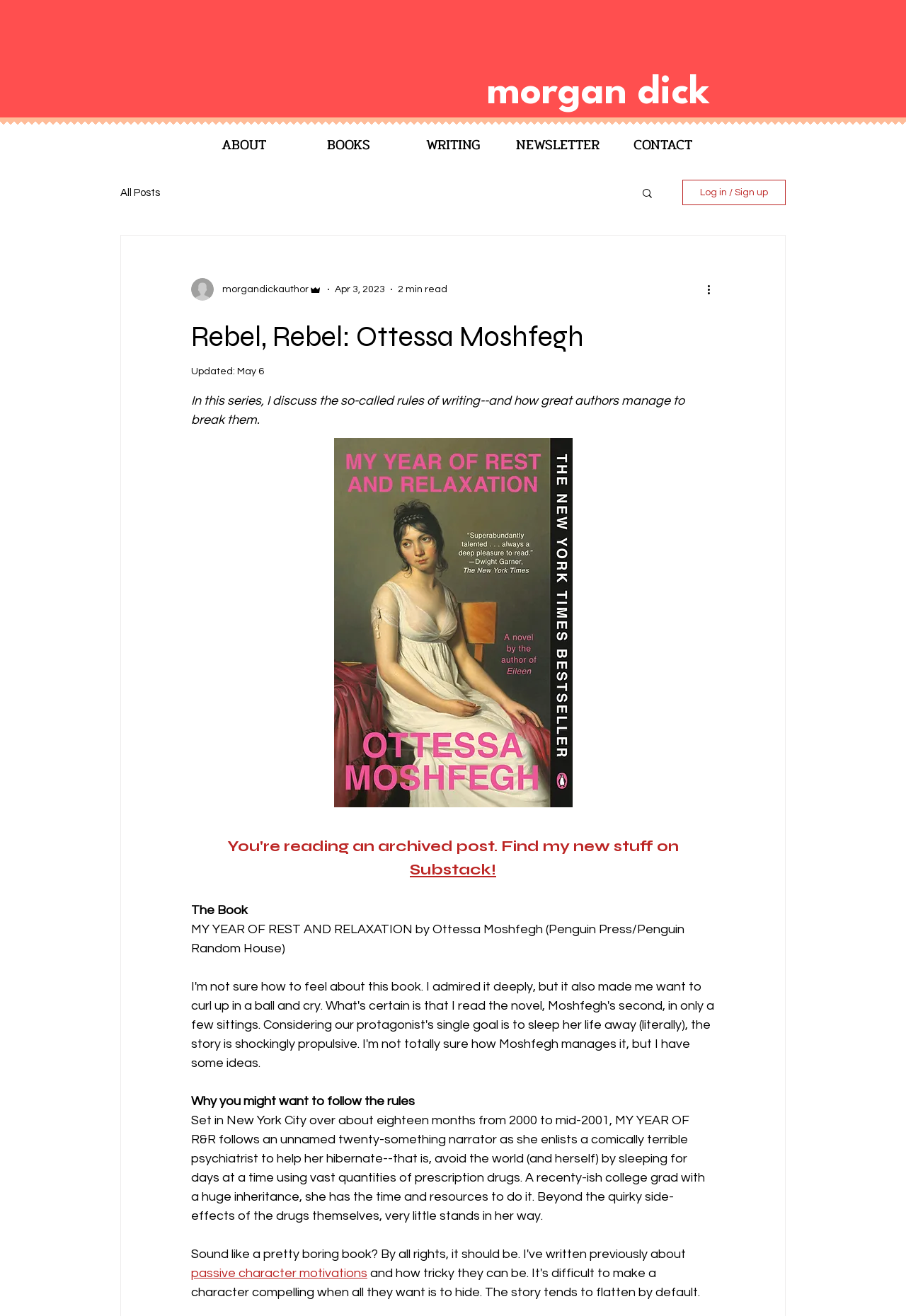Find the bounding box coordinates of the clickable area that will achieve the following instruction: "Log in or sign up".

[0.753, 0.137, 0.867, 0.156]